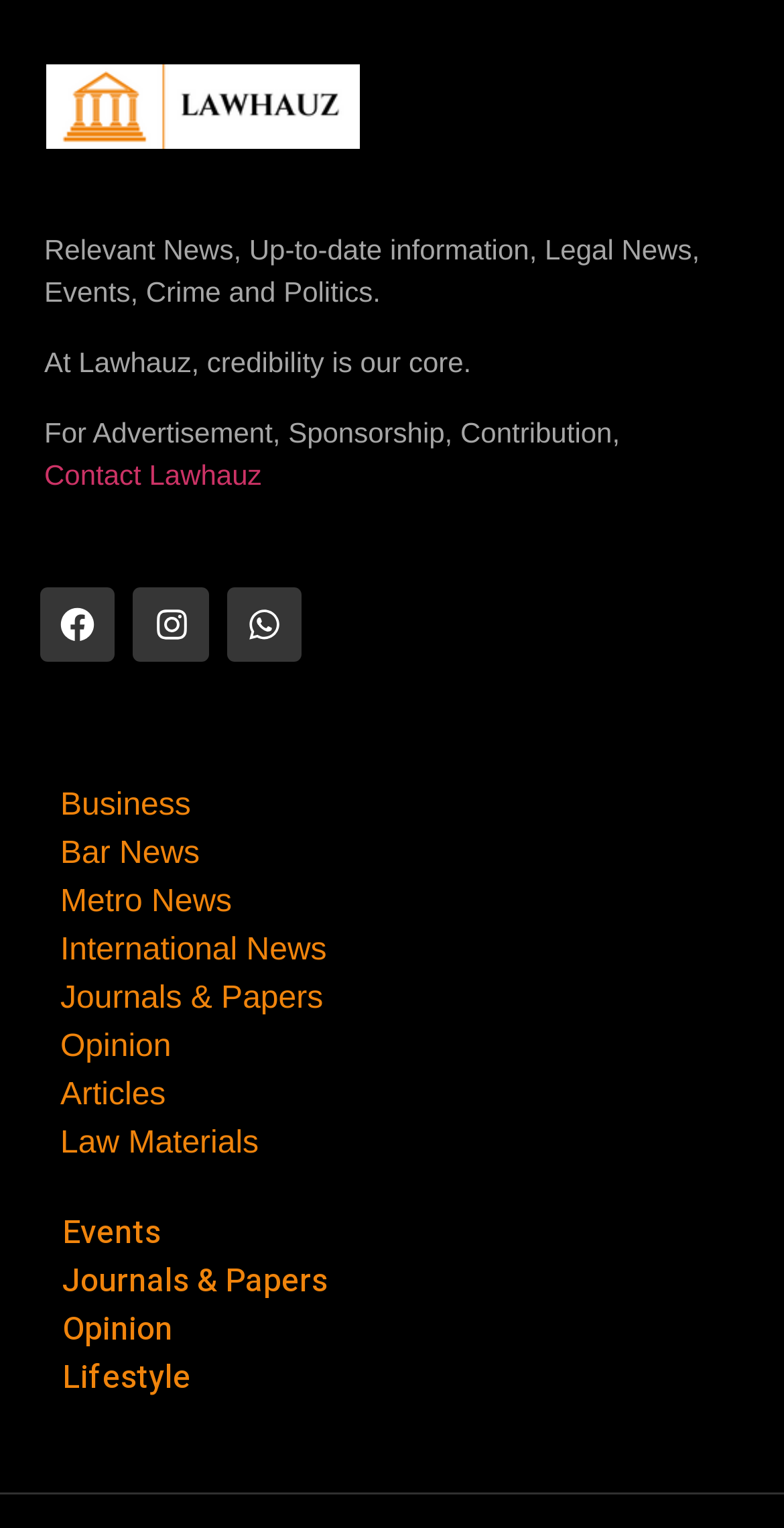Find the bounding box coordinates for the area that should be clicked to accomplish the instruction: "Visit Facebook page".

[0.051, 0.384, 0.147, 0.433]